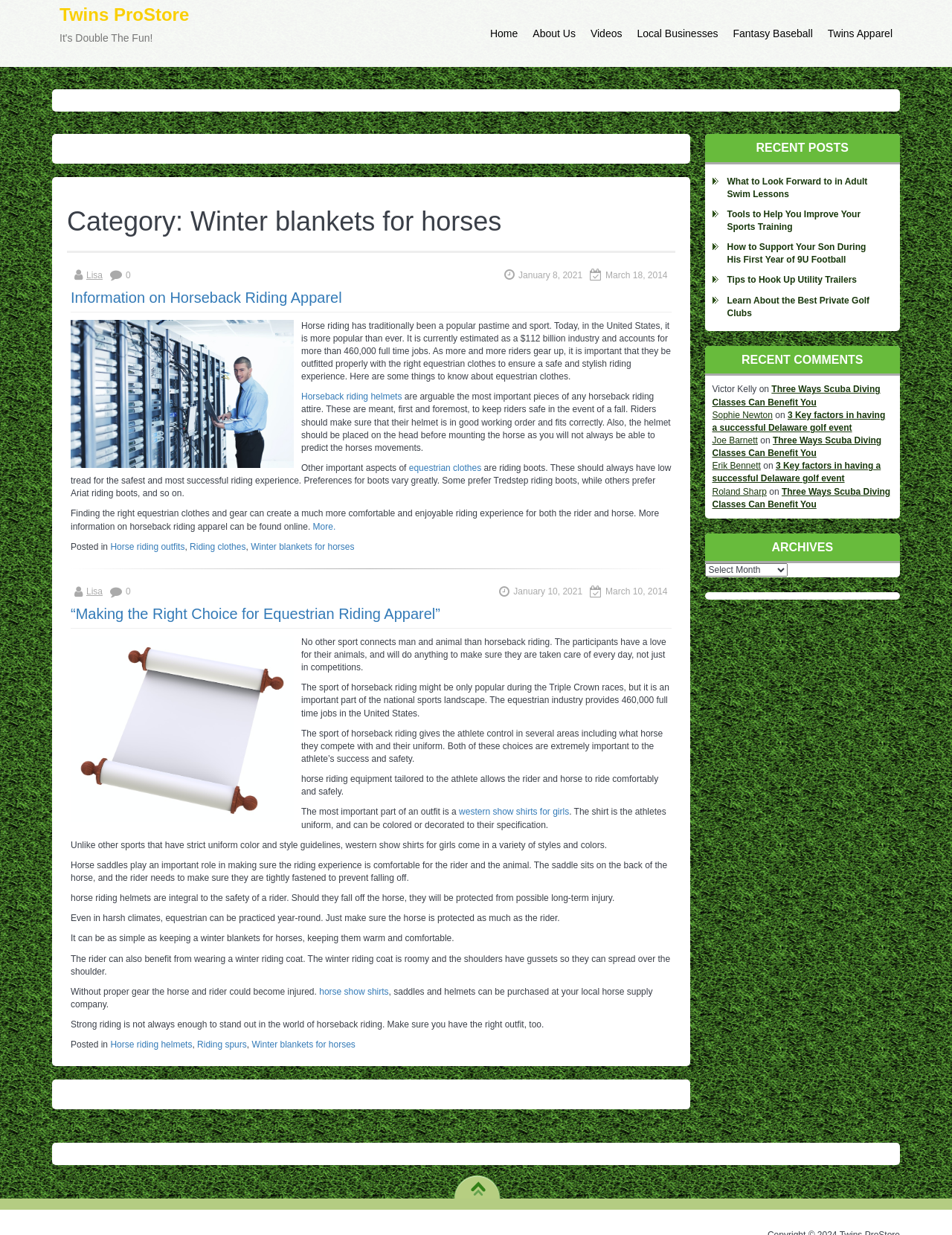What is the importance of horse riding helmets?
Craft a detailed and extensive response to the question.

According to the webpage's content, horse riding helmets are important because they are meant to keep riders safe in the event of a fall, and riders should make sure that their helmet is in good working order and fits correctly.